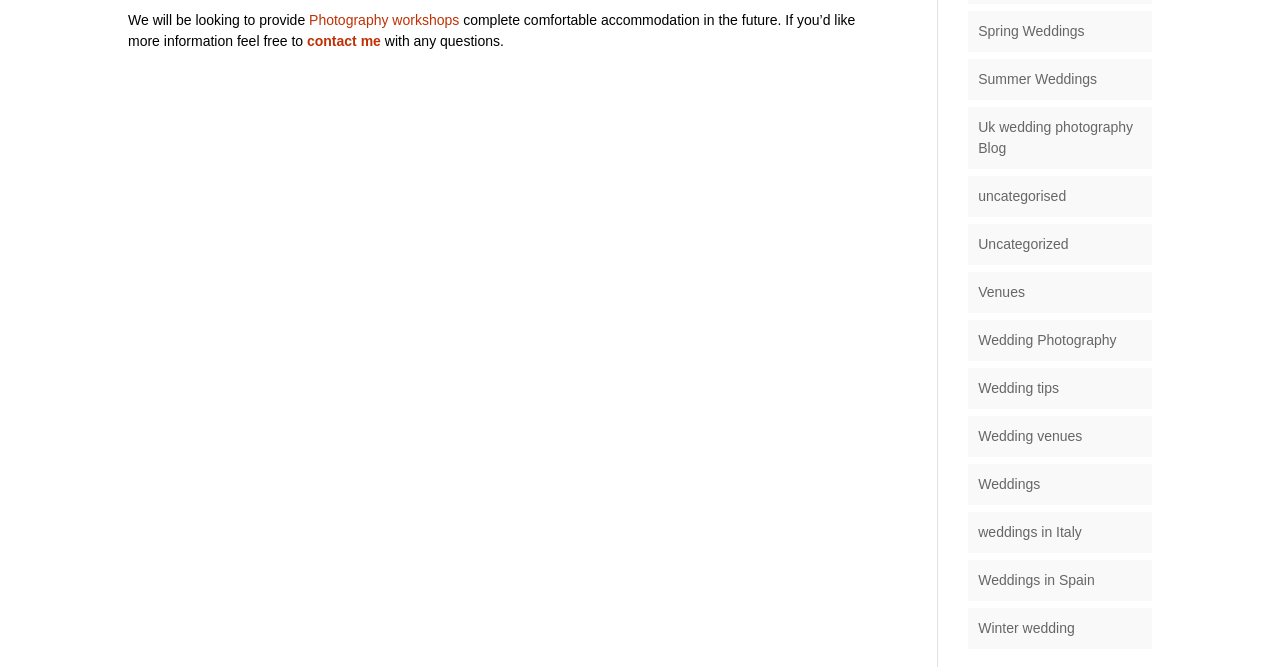Answer the question below in one word or phrase:
What is the topic of the photography workshops?

Not specified